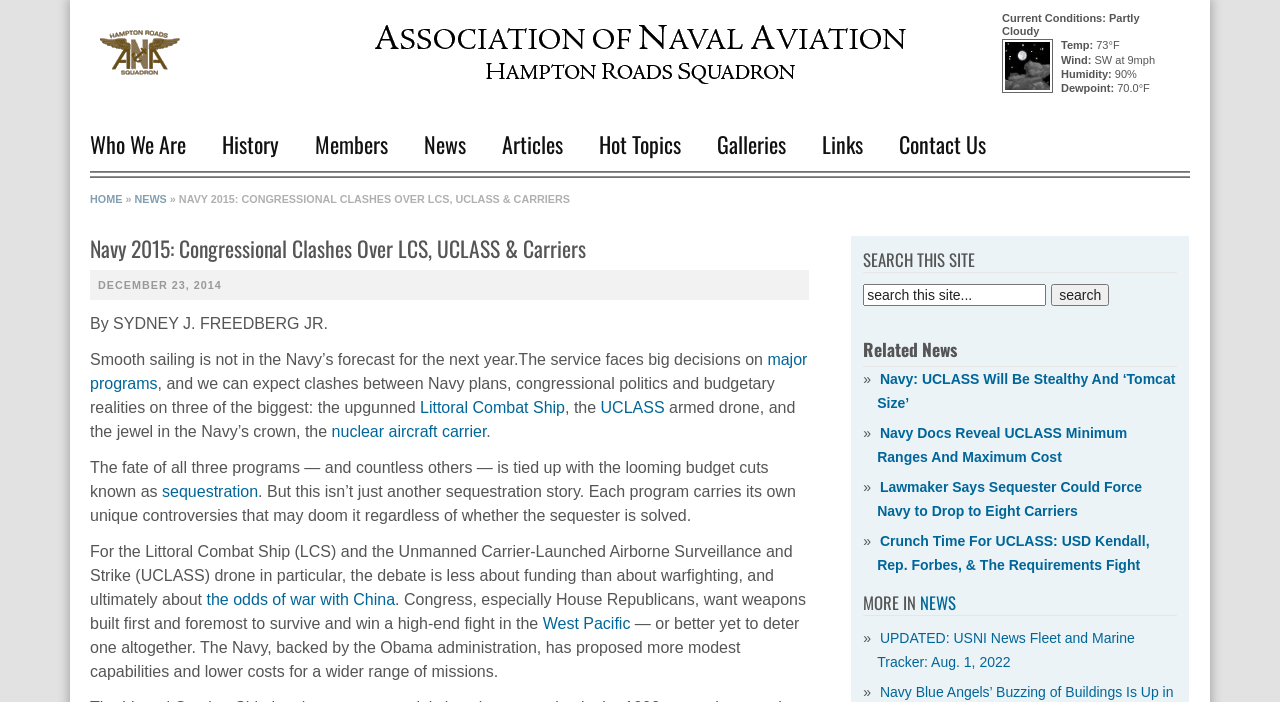Identify the bounding box coordinates for the UI element that matches this description: "nuclear aircraft carrier".

[0.259, 0.603, 0.38, 0.627]